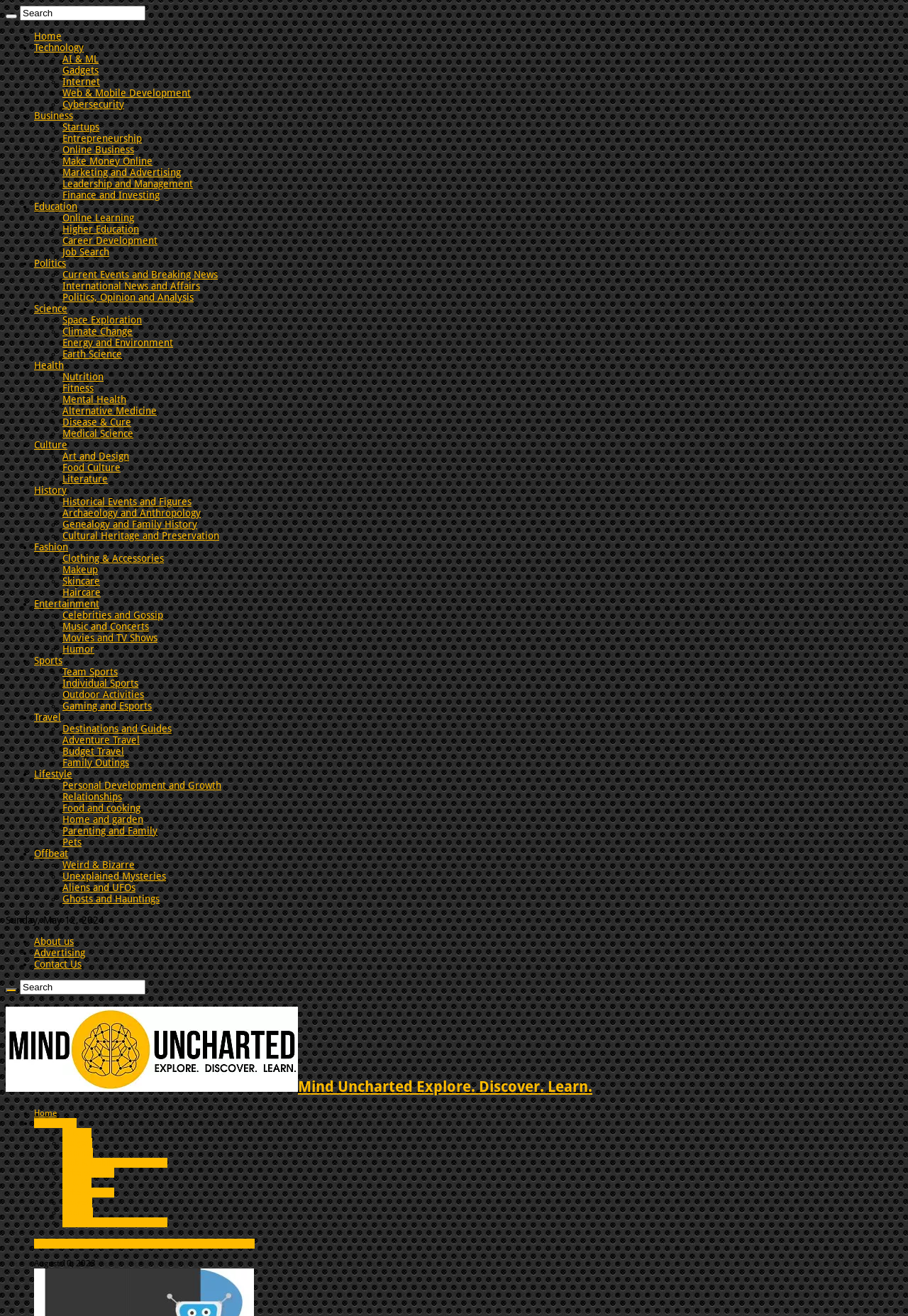Produce an extensive caption that describes everything on the webpage.

This webpage appears to be a news or blog website, with a focus on technology and various other topics. At the top, there is a complementary section that takes up most of the width of the page, with a search box and a button to the left. Below this, there is a navigation menu with links to different categories, including Home, Technology, AI & ML, Gadgets, Internet, and more. Each category has a list marker (either '•' or '◦') preceding the link.

The main content of the page is divided into sections, with each section having a heading and a list of links to related articles or topics. The sections are organized in a vertical column, with the headings and links stacked on top of each other. The headings are not explicitly stated, but the links suggest that the sections are organized by topic, such as Technology, Business, Education, Politics, Science, Health, and Culture.

There are numerous links to various articles and topics, with a total of 35 links in the navigation menu and many more in the main content sections. The links have descriptive text, such as "AI & ML", "Gadgets", "Cybersecurity", "Startups", "Entrepreneurship", and "Make Money Online", which suggests that the website covers a wide range of topics related to technology, business, and education.

The overall layout of the page is dense, with many links and sections packed into a relatively small space. However, the use of list markers and headings helps to organize the content and make it easier to navigate.